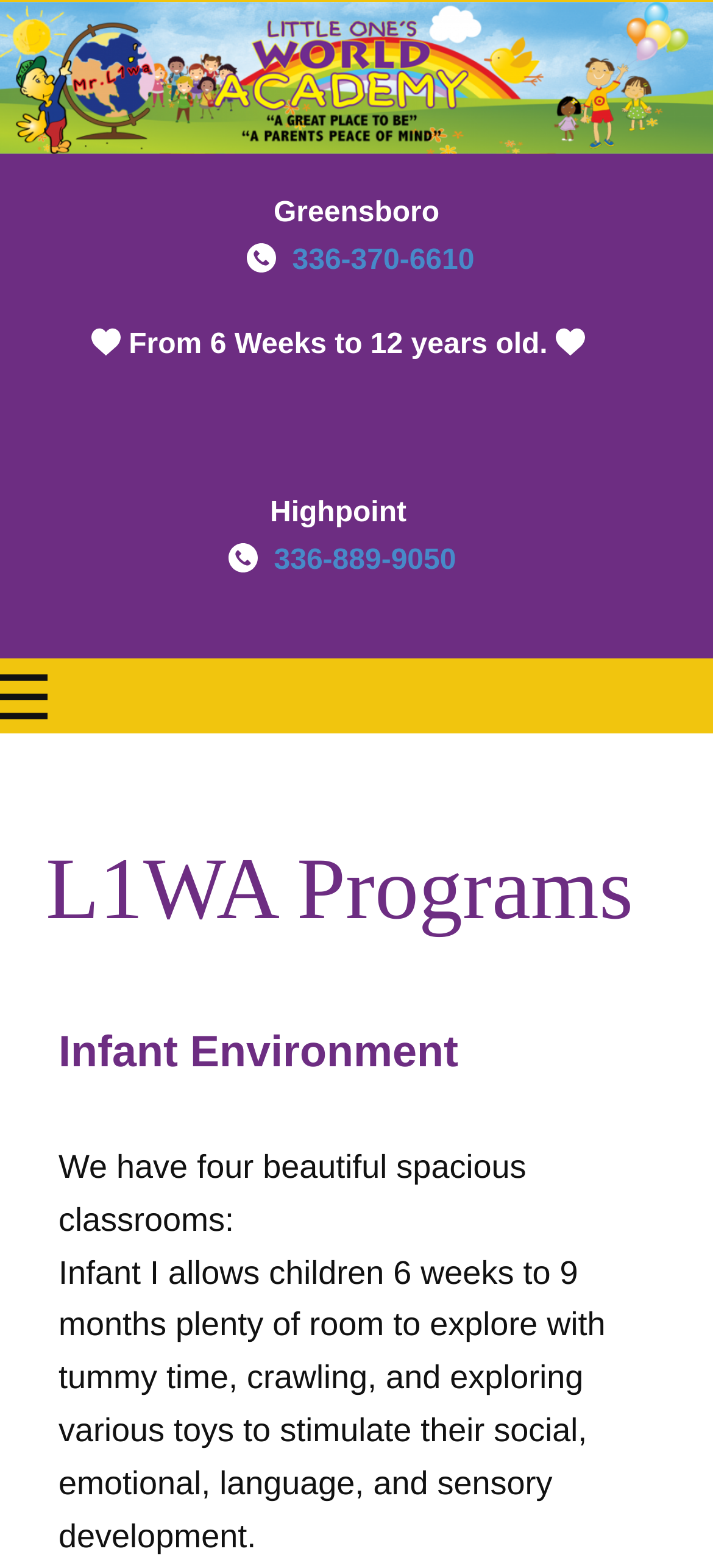Use a single word or phrase to answer the question: How many phone numbers are listed?

2